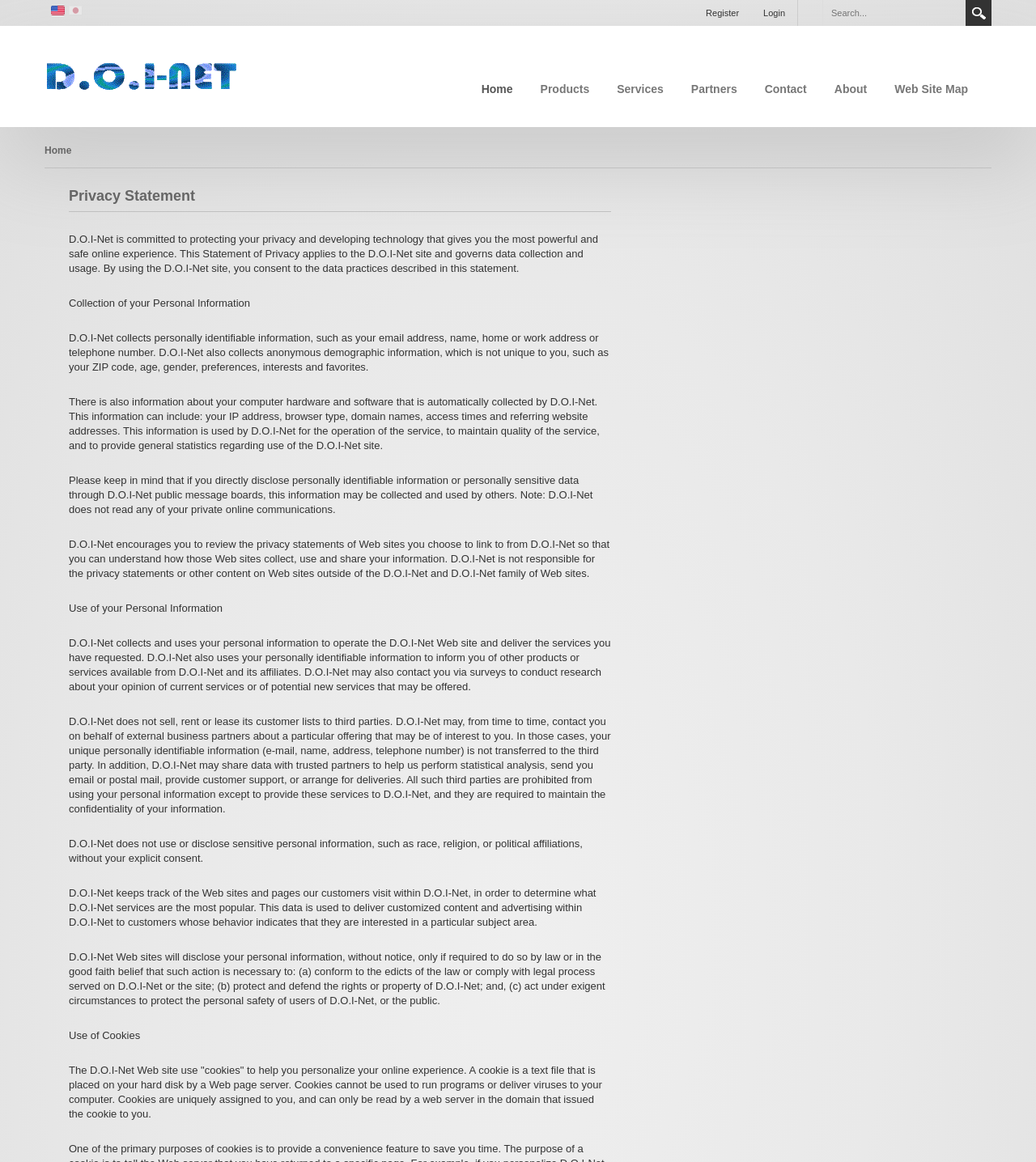Locate the bounding box coordinates of the element you need to click to accomplish the task described by this instruction: "Switch to Japanese language".

[0.062, 0.0, 0.08, 0.017]